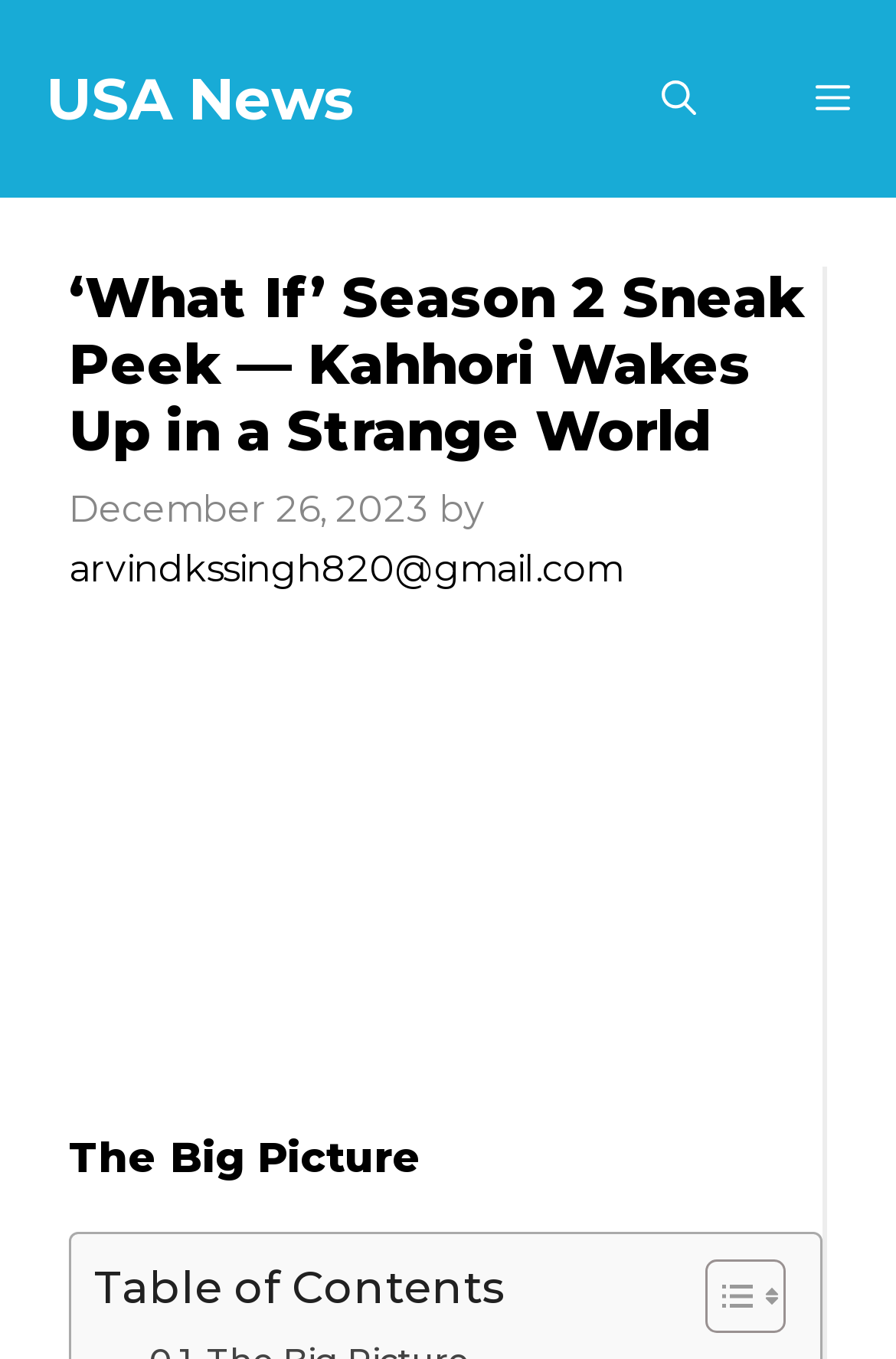Extract the top-level heading from the webpage and provide its text.

‘What If’ Season 2 Sneak Peek — Kahhori Wakes Up in a Strange World